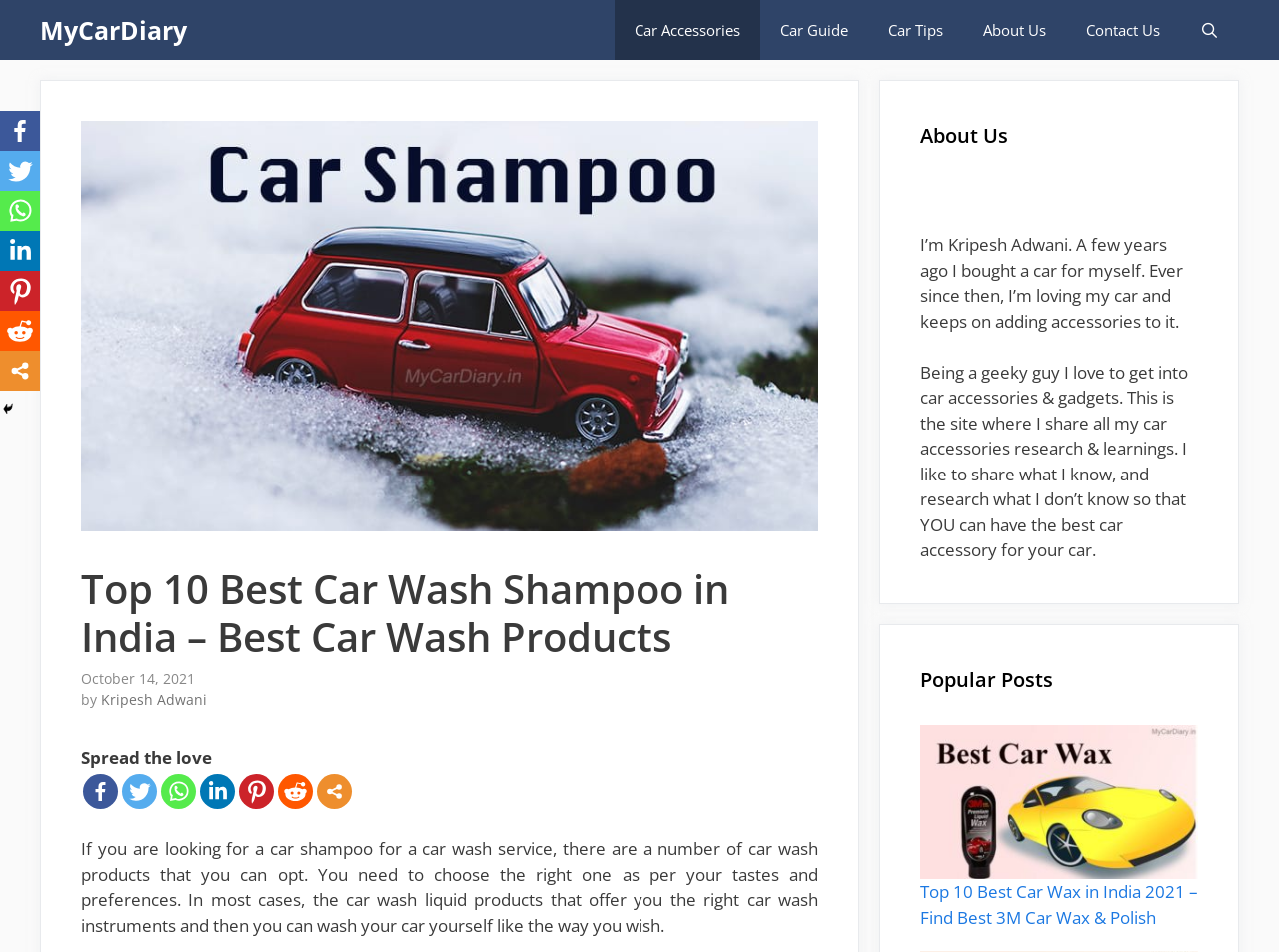How many social media sharing options are available?
Look at the image and respond with a one-word or short phrase answer.

7